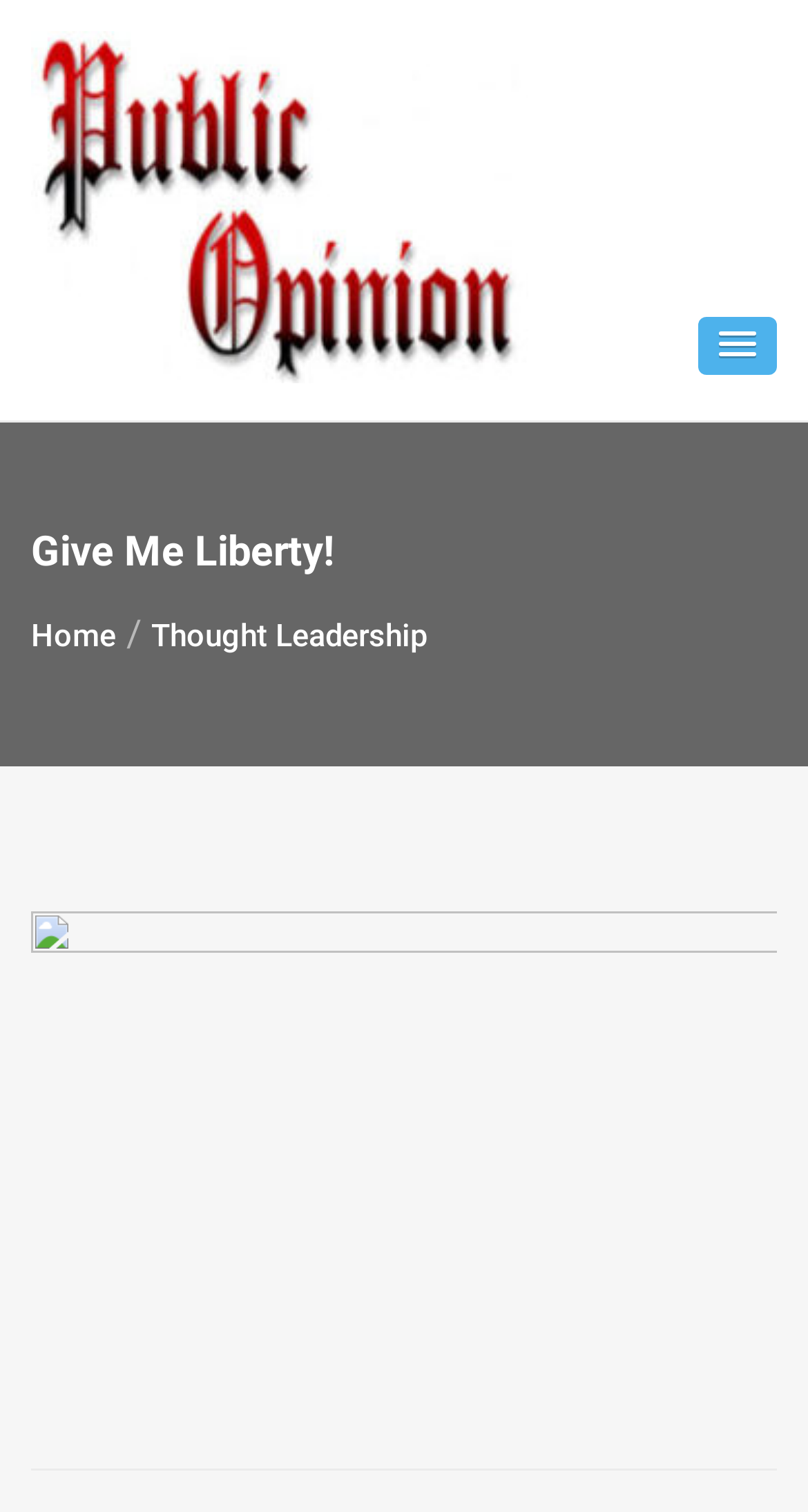Determine the bounding box coordinates of the UI element described by: "Home".

[0.038, 0.408, 0.144, 0.433]